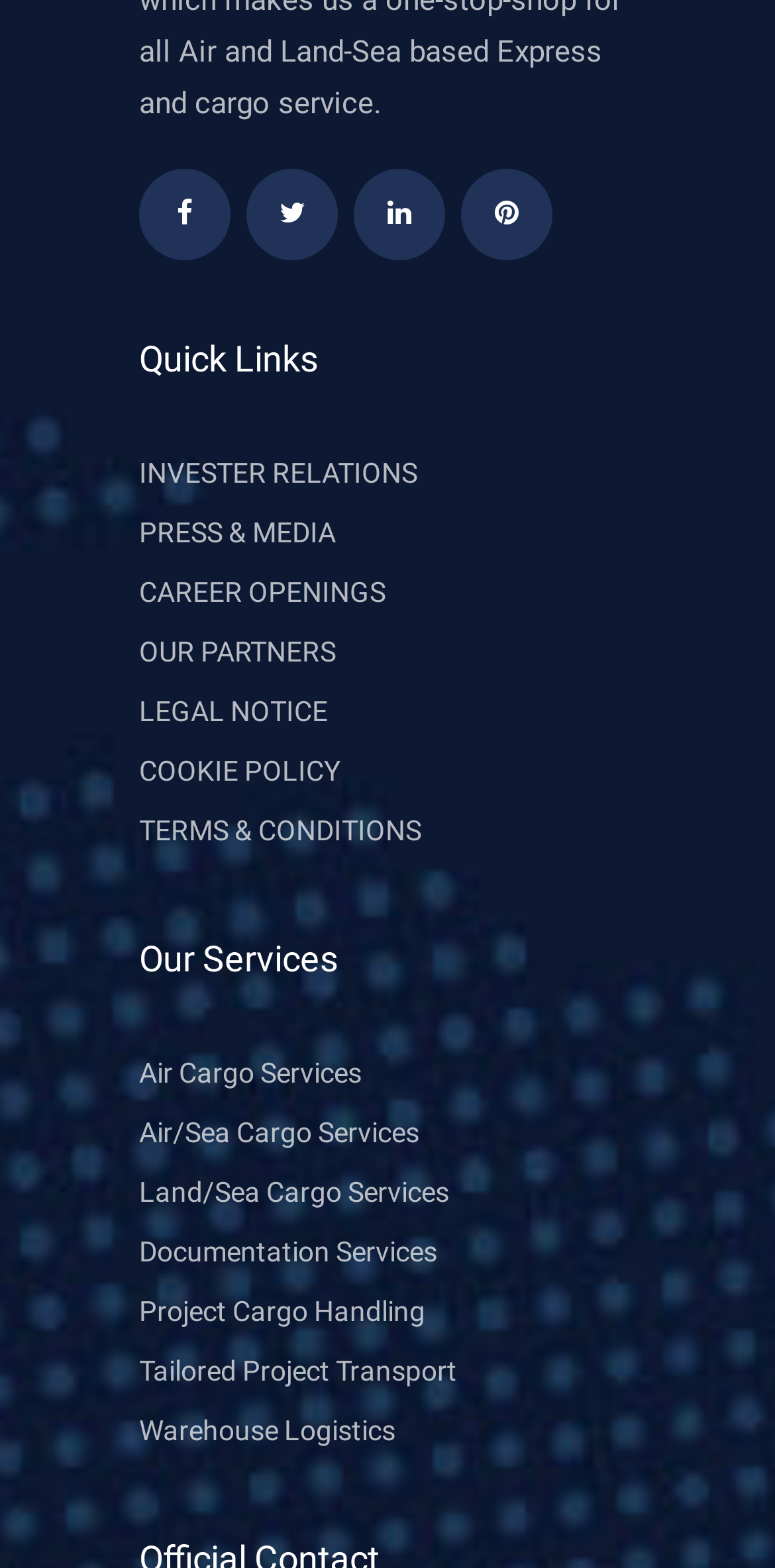Locate and provide the bounding box coordinates for the HTML element that matches this description: "TERMS & CONDITIONS".

[0.179, 0.52, 0.544, 0.54]